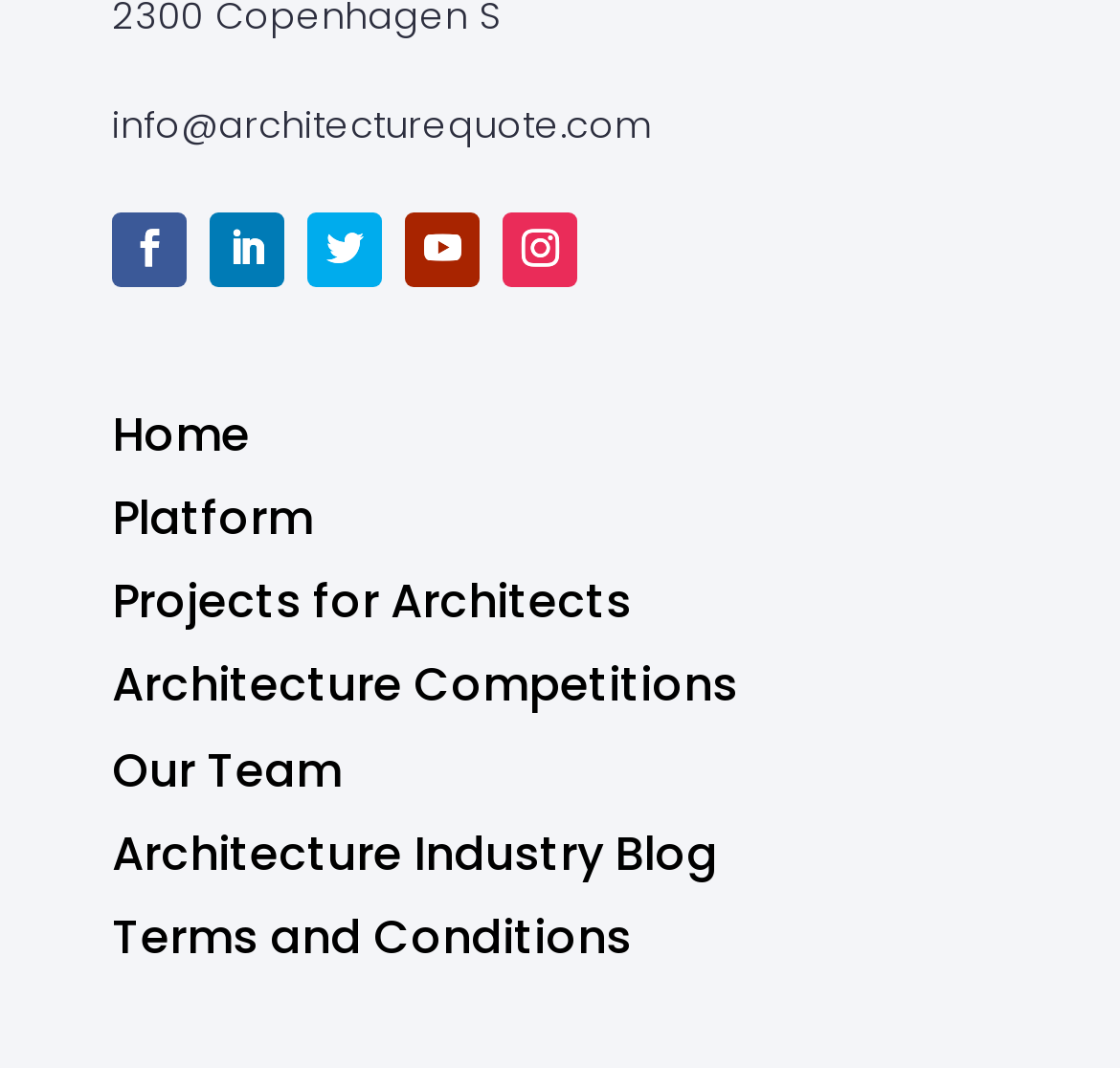What is the third menu item?
Based on the visual content, answer with a single word or a brief phrase.

Projects for Architects